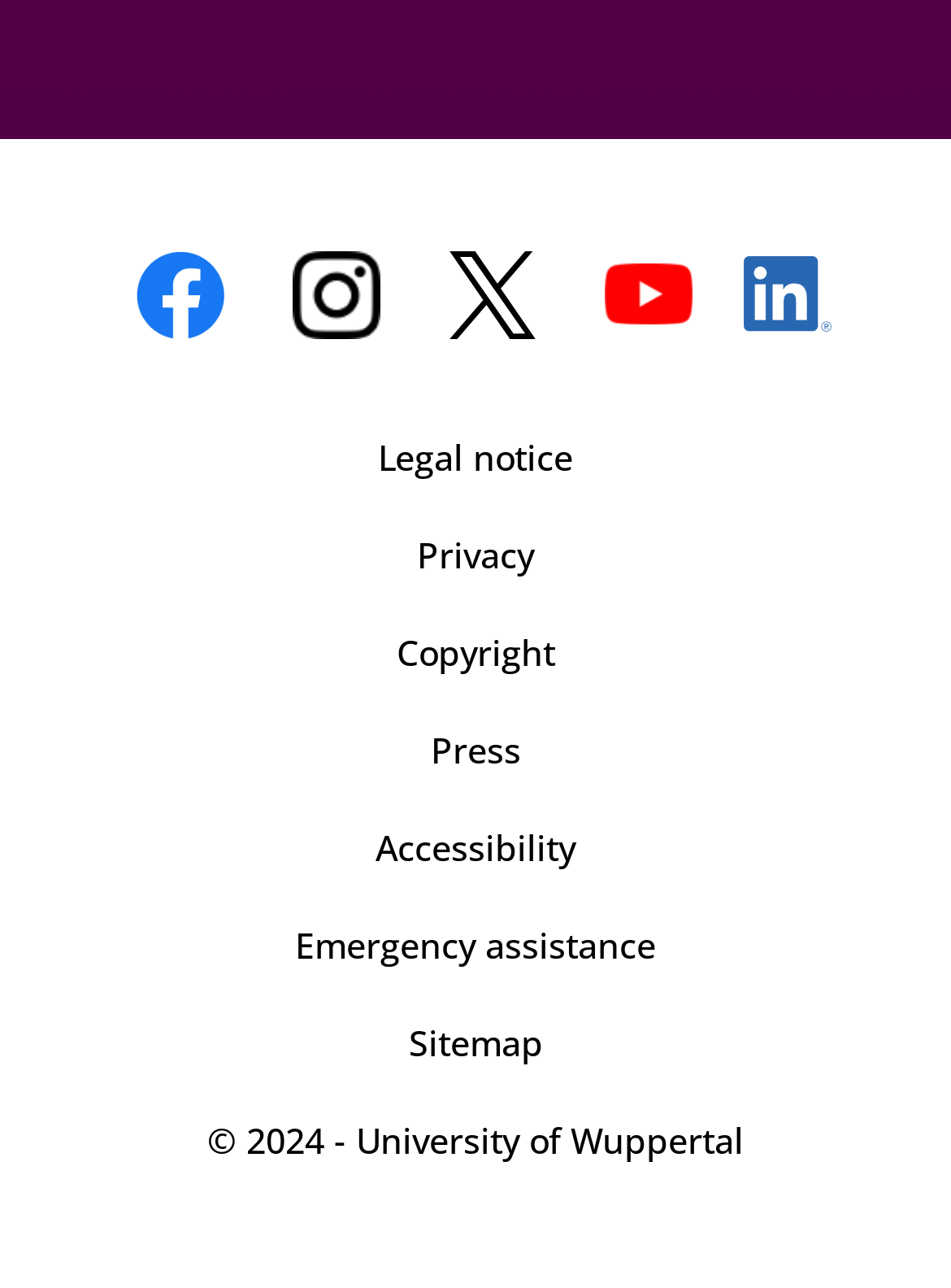Extract the bounding box for the UI element that matches this description: "Sitemap".

[0.026, 0.773, 0.974, 0.849]